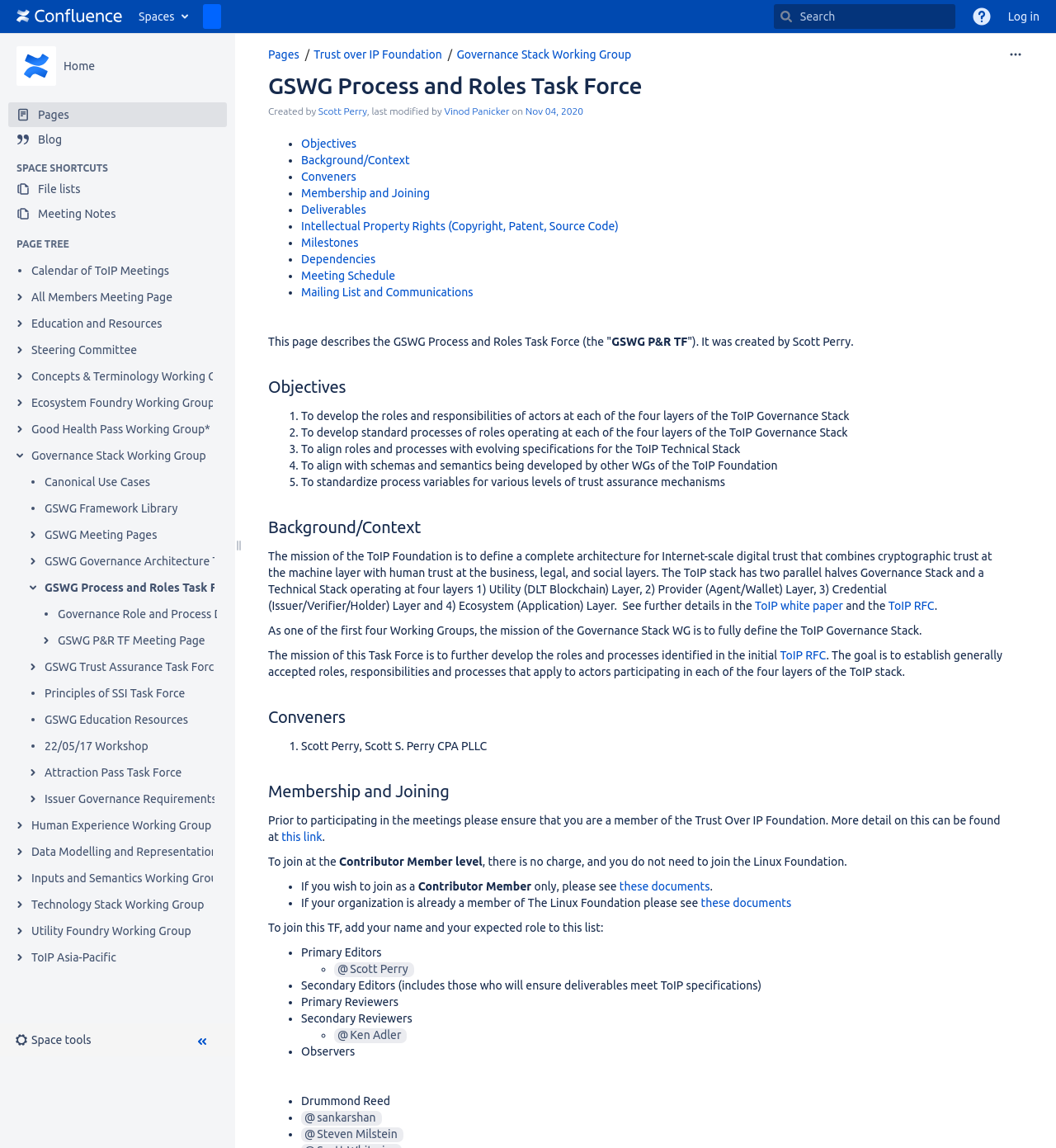Provide a brief response to the question below using a single word or phrase: 
What is the purpose of the button with the '' icon?

Help